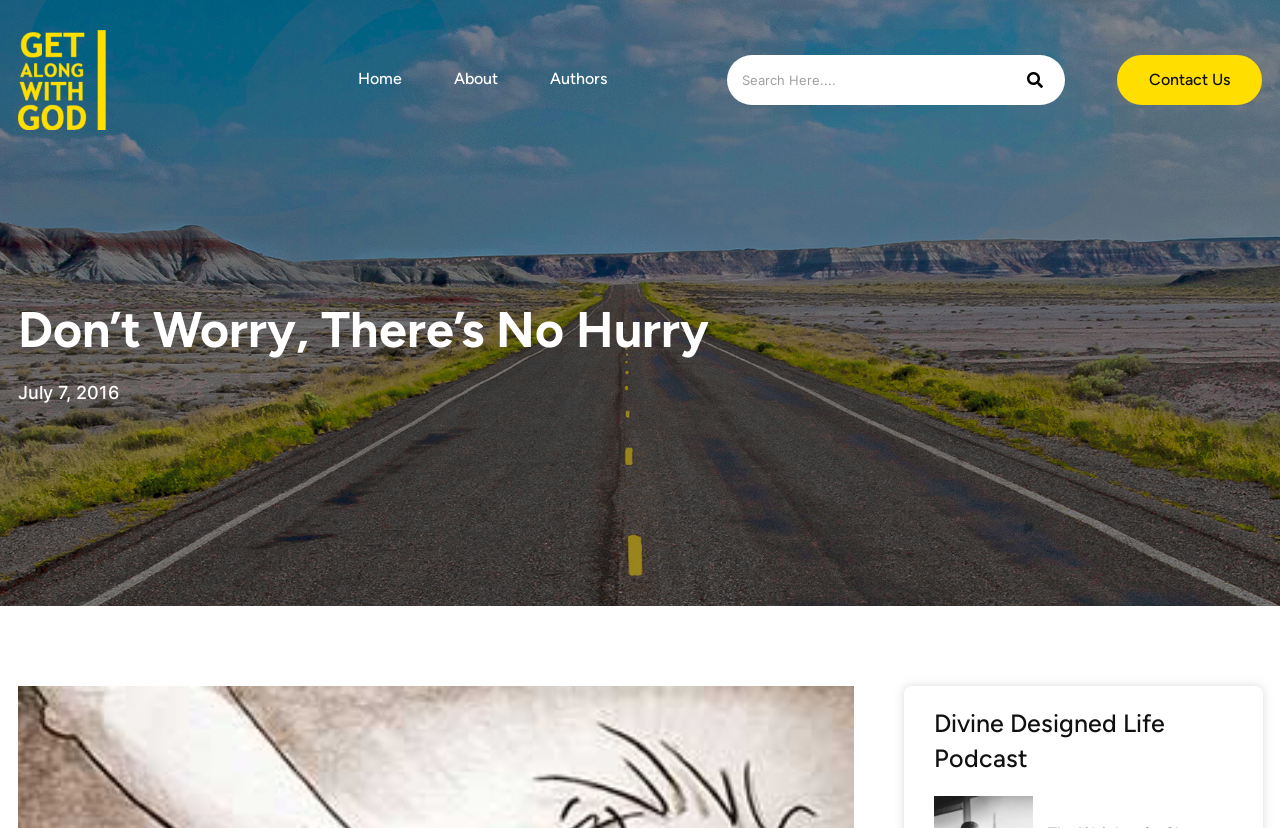Please specify the bounding box coordinates in the format (top-left x, top-left y, bottom-right x, bottom-right y), with values ranging from 0 to 1. Identify the bounding box for the UI component described as follows: Contact Us

[0.873, 0.066, 0.986, 0.127]